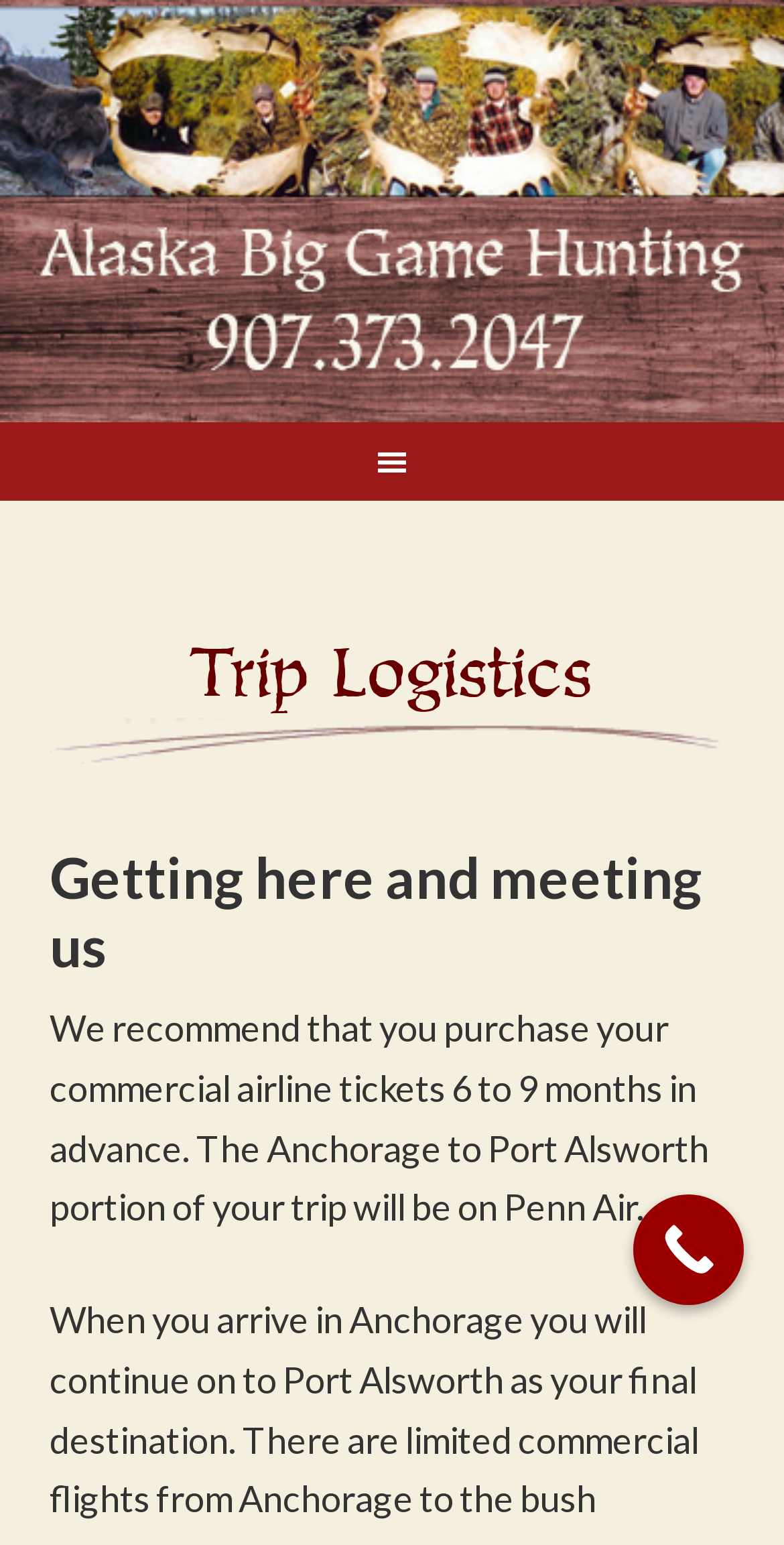Using the information in the image, could you please answer the following question in detail:
What is recommended for purchasing airline tickets?

Based on the webpage content, it is recommended to purchase commercial airline tickets 6 to 9 months in advance, as stated in the sentence 'We recommend that you purchase your commercial airline tickets 6 to 9 months in advance.'